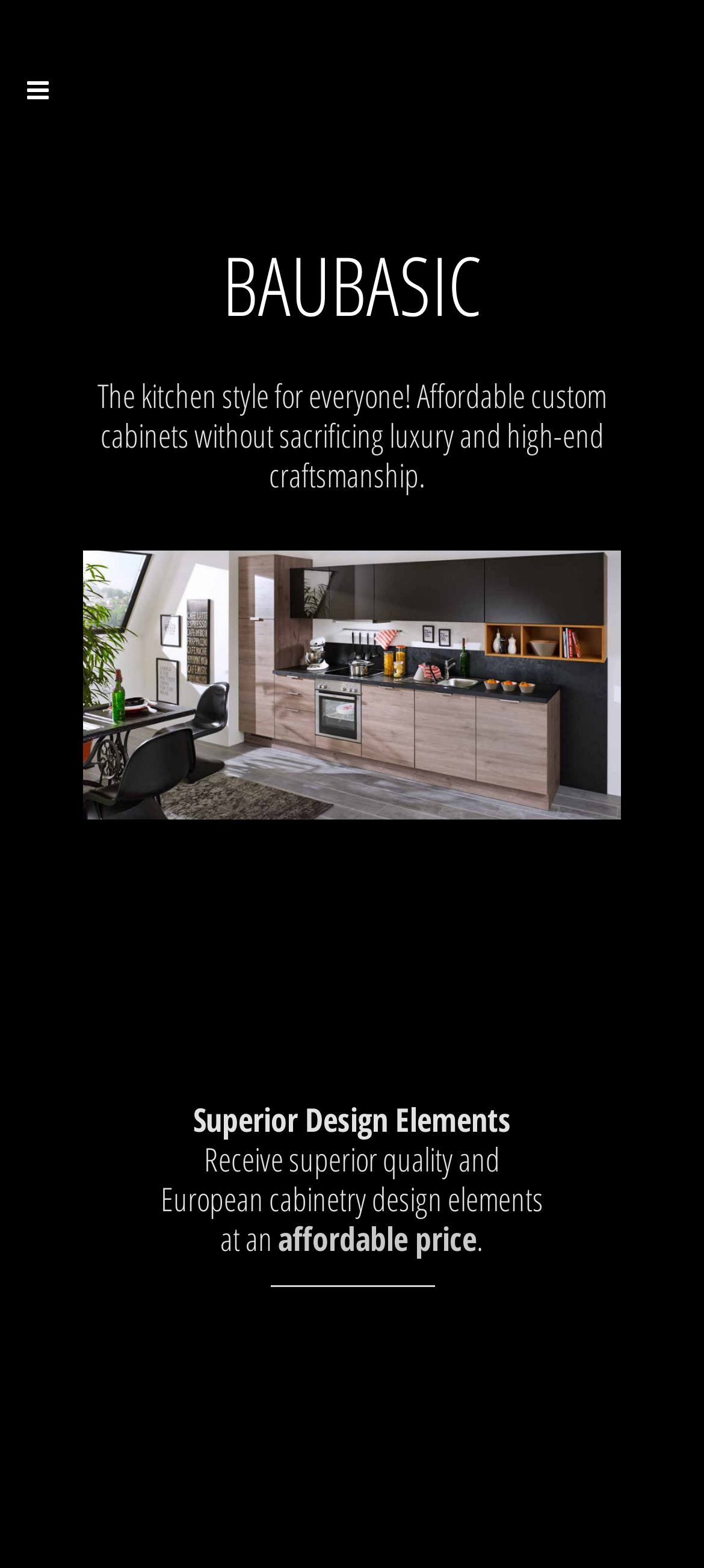Using the given element description, provide the bounding box coordinates (top-left x, top-left y, bottom-right x, bottom-right y) for the corresponding UI element in the screenshot: affordable price

[0.395, 0.776, 0.677, 0.804]